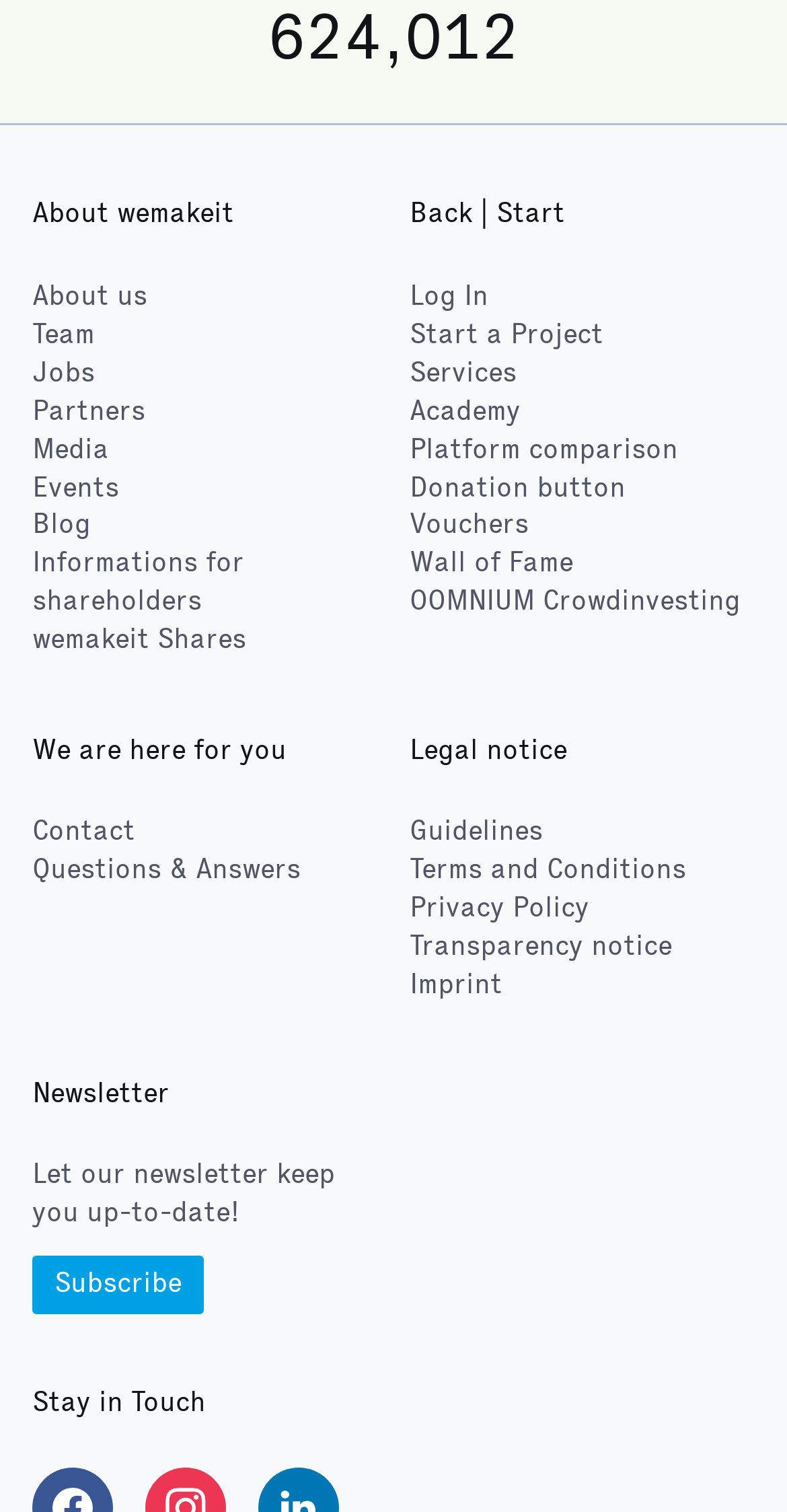Using the provided element description, identify the bounding box coordinates as (top-left x, top-left y, bottom-right x, bottom-right y). Ensure all values are between 0 and 1. Description: Transparency notice

[0.521, 0.614, 0.854, 0.636]